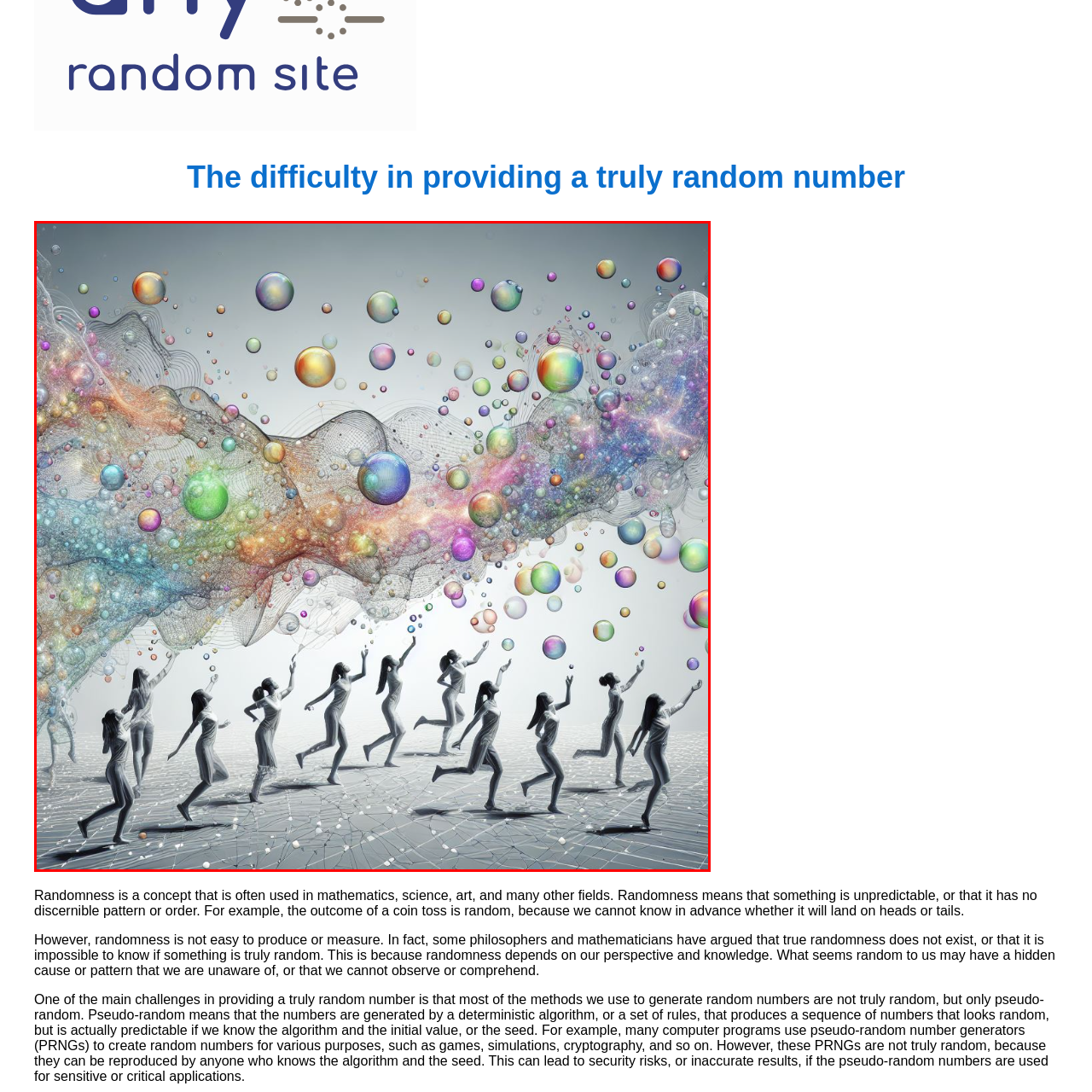View the portion of the image inside the red box and respond to the question with a succinct word or phrase: What is the shape of the colorful wave above the scene?

Swirling wave